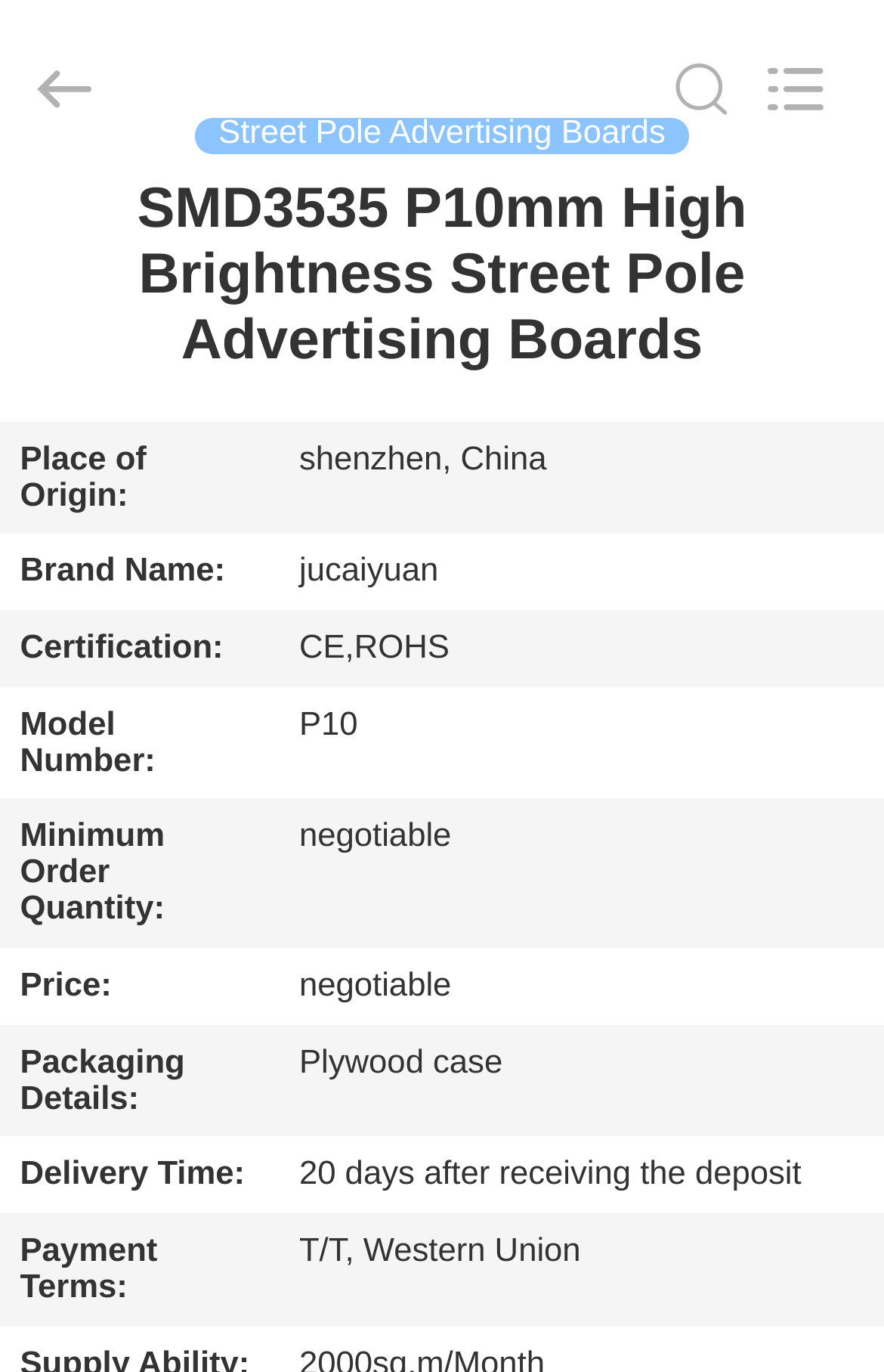Based on the element description, predict the bounding box coordinates (top-left x, top-left y, bottom-right x, bottom-right y) for the UI element in the screenshot: Products

[0.0, 0.22, 0.359, 0.266]